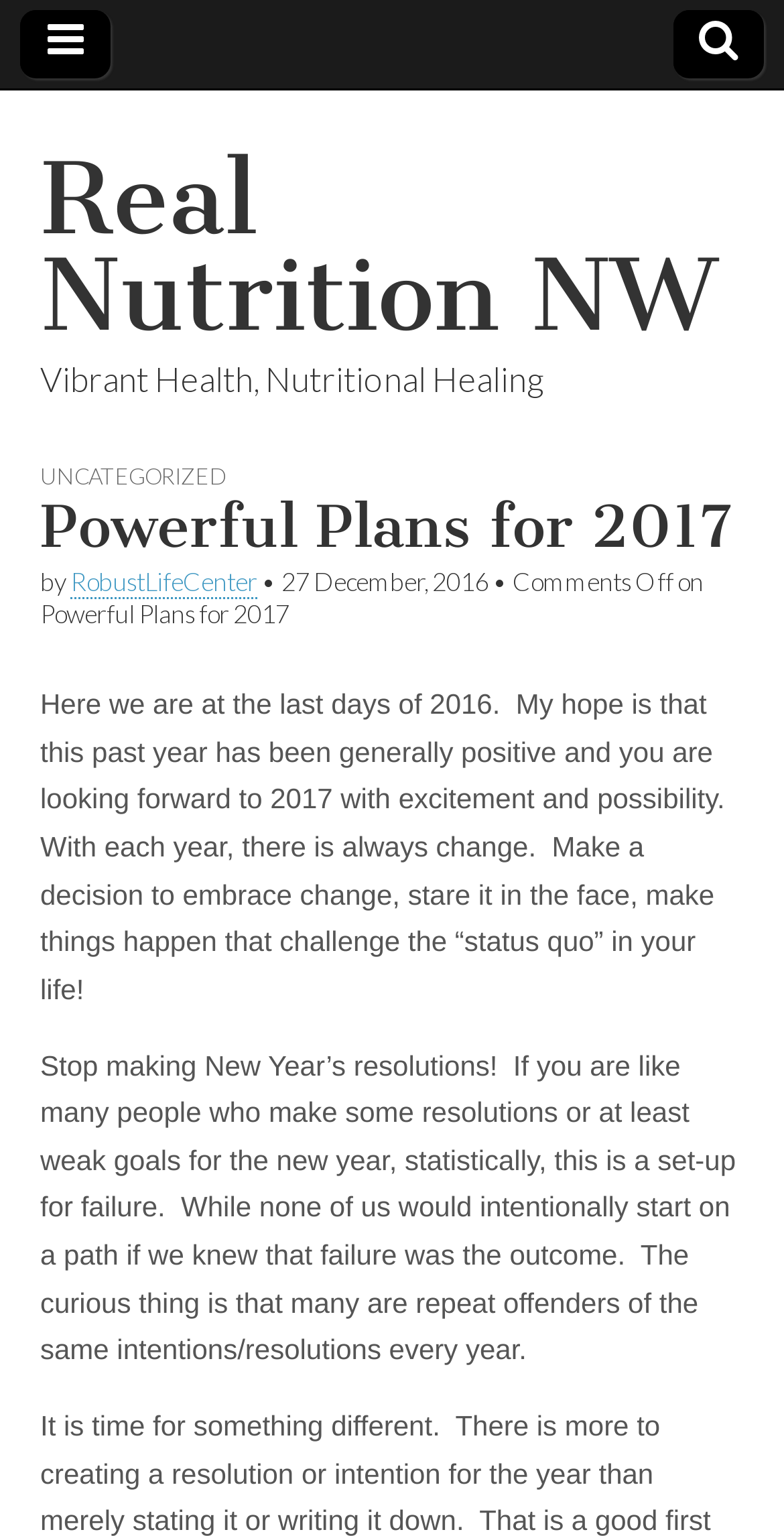Given the webpage screenshot, identify the bounding box of the UI element that matches this description: "RobustLifeCenter".

[0.09, 0.369, 0.328, 0.39]